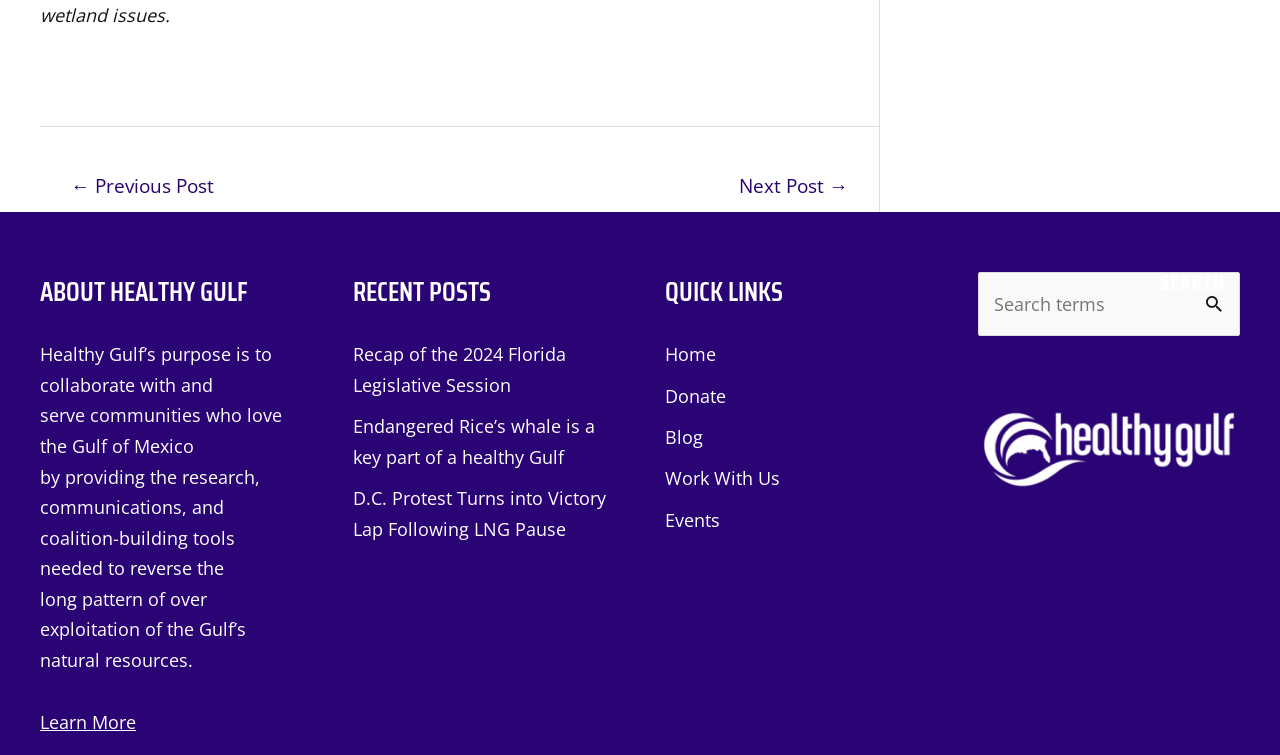From the webpage screenshot, predict the bounding box of the UI element that matches this description: "Learn More".

[0.031, 0.941, 0.106, 0.972]